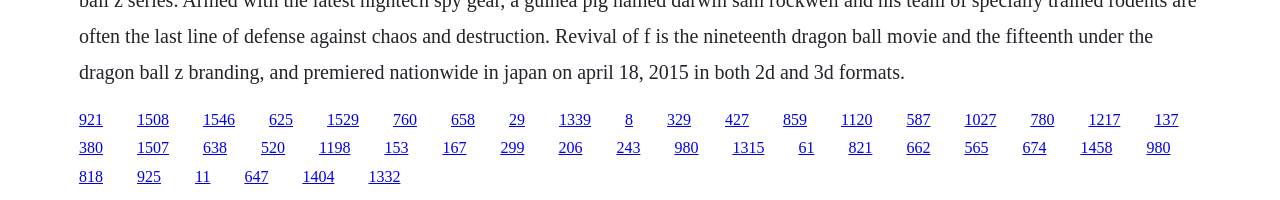What is the horizontal position of the link '1339'?
Give a single word or phrase as your answer by examining the image.

Center-left